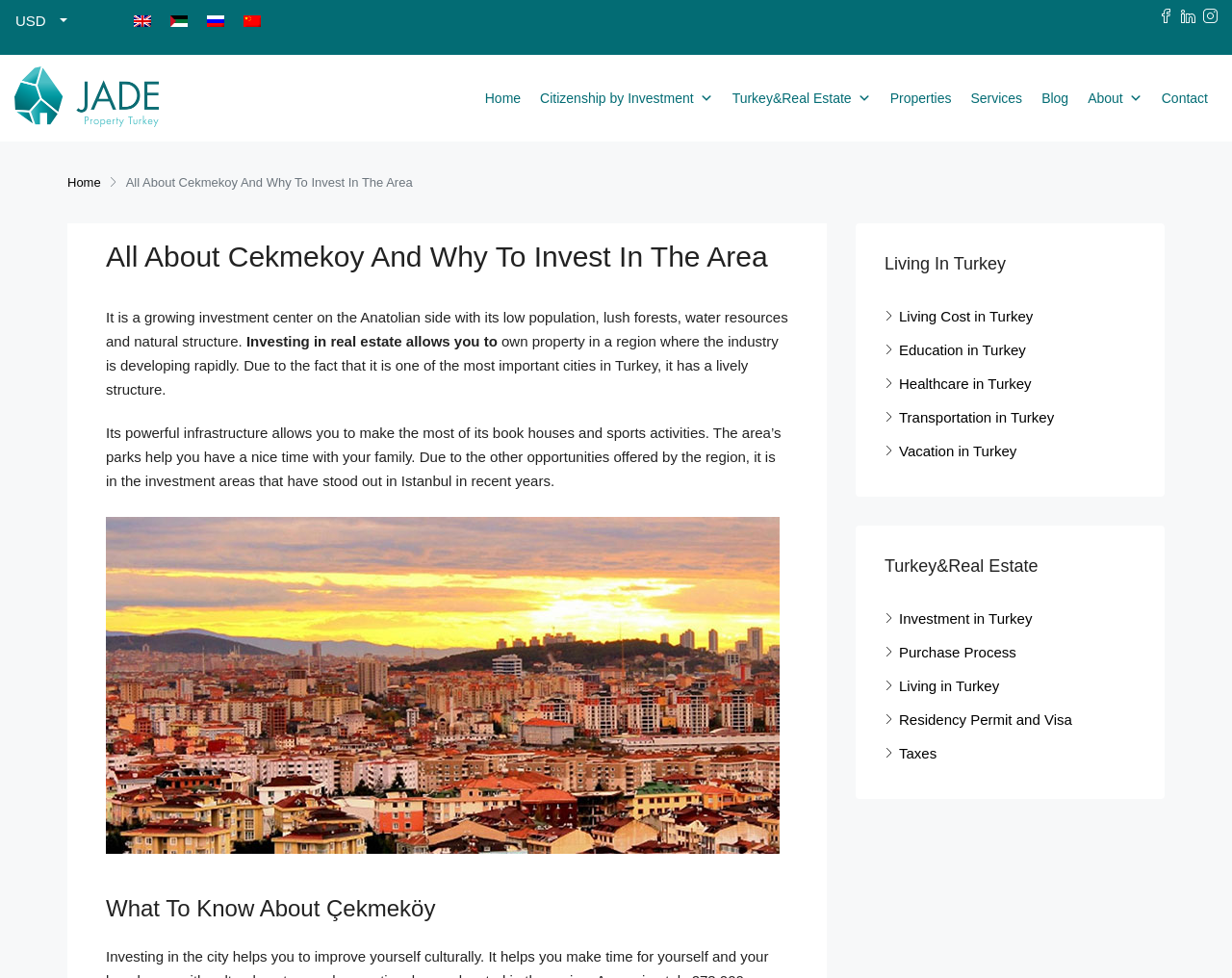What is the topic of the section starting with 'Living In Turkey'?
Answer the question using a single word or phrase, according to the image.

Living in Turkey